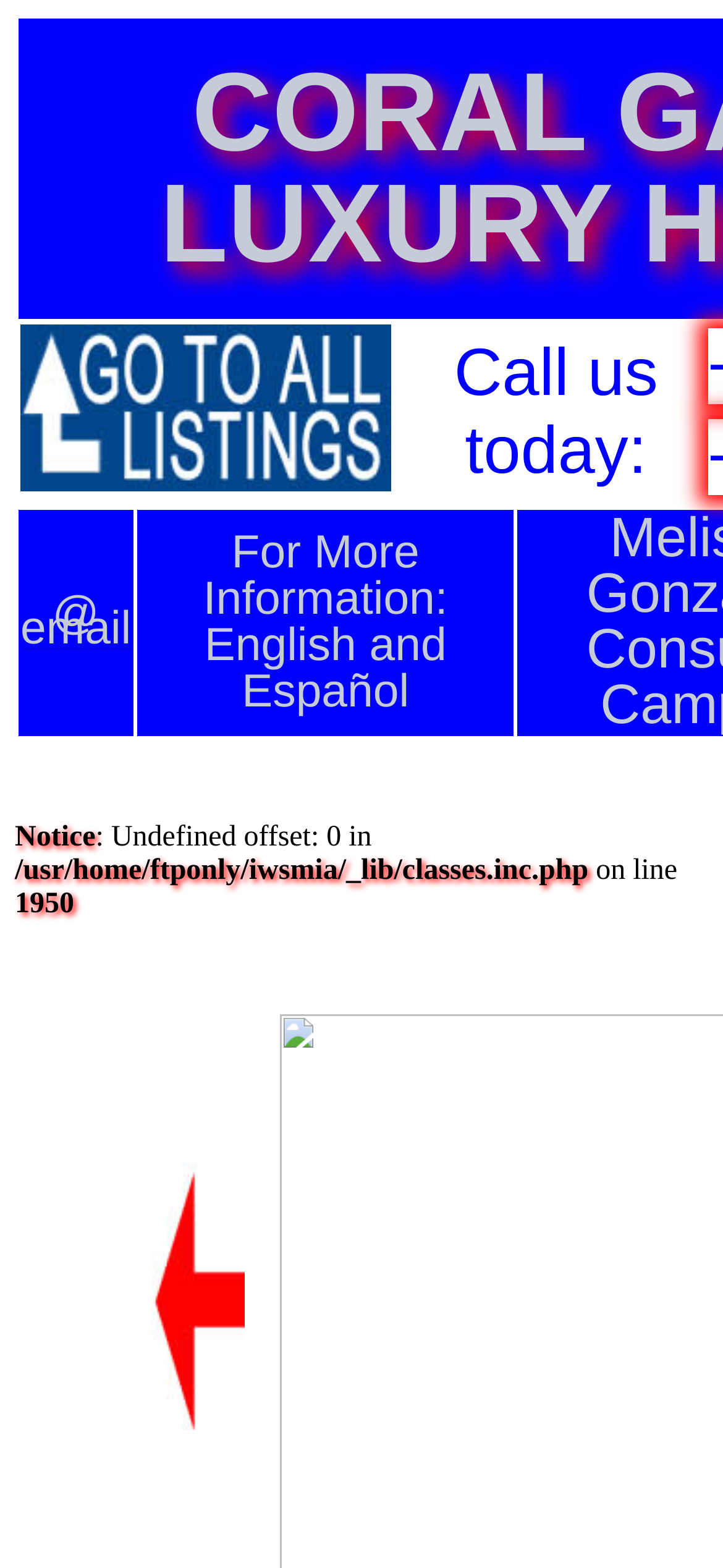Locate and extract the headline of this webpage.

CORAL GABLES
LUXURY HOUSES